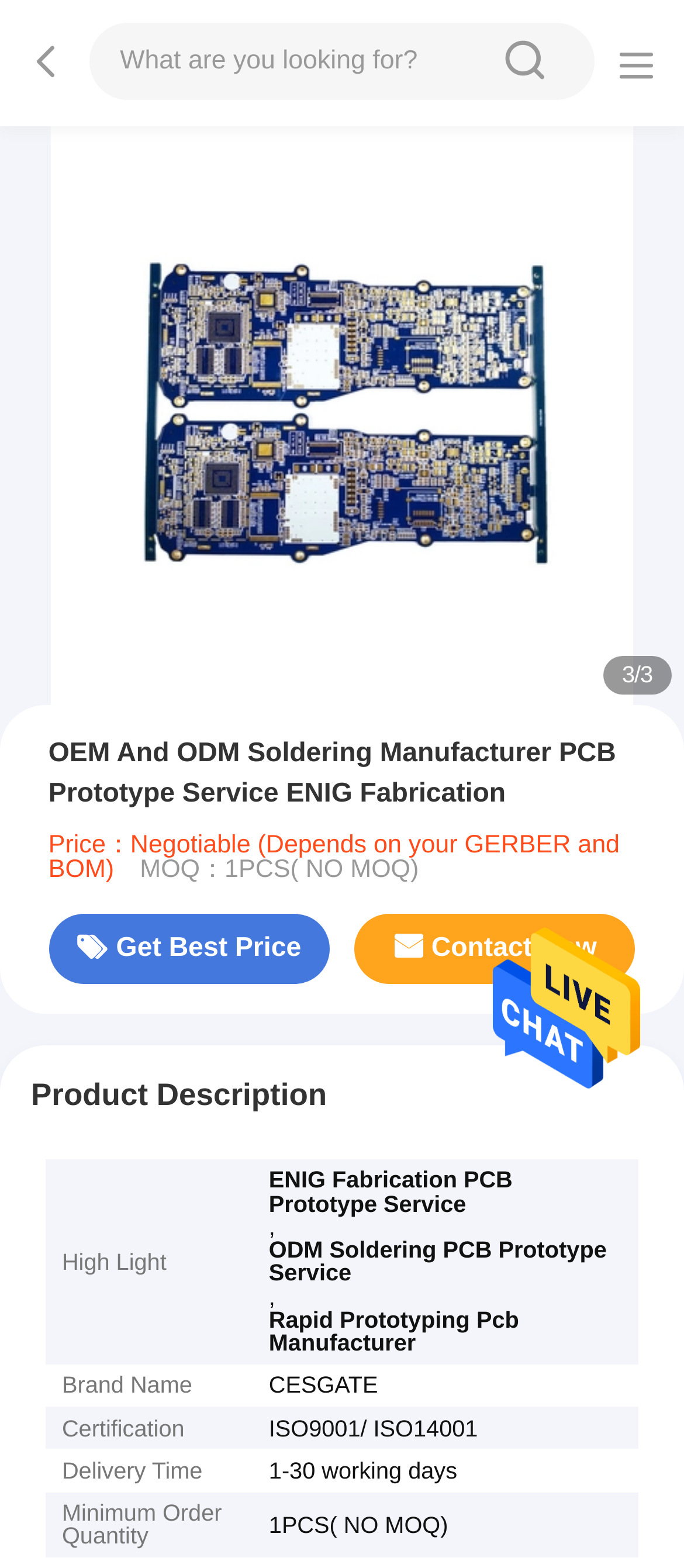Write an extensive caption that covers every aspect of the webpage.

This webpage is about a Chinese company that specializes in OEM and ODM soldering manufacturing, PCB prototype services, and ENIG fabrication. At the top, there is a search bar with a placeholder text "What are you looking for?" and a search button with a magnifying glass icon. 

Below the search bar, there is a company video thumbnail with the text "Company Video". On the right side of the video thumbnail, there is a static text "/". 

The main content of the webpage is divided into two sections. The first section has a heading that matches the title of the webpage, "OEM And ODM Soldering Manufacturer PCB Prototype Service ENIG Fabrication". Below the heading, there are three lines of text describing the product, including the price, MOQ, and a call-to-action to get the best price. There are also two buttons, "Get Best Price" and "Contact Now", on the same line.

The second section is a table with five rows, each describing a different aspect of the product. The table headers are "High Light", "Brand Name", "Certification", "Delivery Time", and "Minimum Order Quantity". The corresponding values for each header are "ENIG Fabrication PCB Prototype Service, ODM Soldering PCB Prototype Service, Rapid Prototyping Pcb Manufacturer", "CESGATE", "ISO9001/ ISO14001", "1-30 working days", and "1PCS( NO MOQ)" respectively. Each value is a heading, and the three values under "High Light" are further divided into three separate headings.